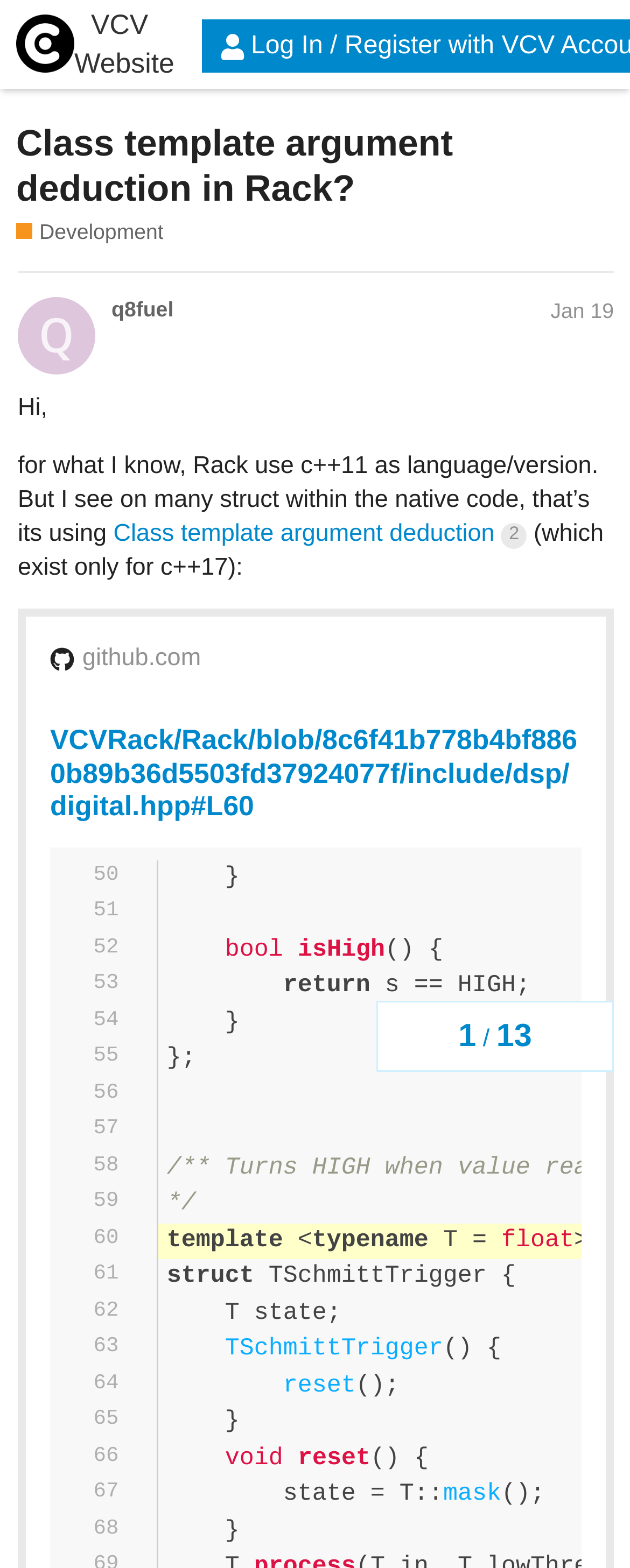Determine the bounding box coordinates for the element that should be clicked to follow this instruction: "Click on the link 'github.com'". The coordinates should be given as four float numbers between 0 and 1, in the format [left, top, right, bottom].

[0.131, 0.409, 0.319, 0.43]